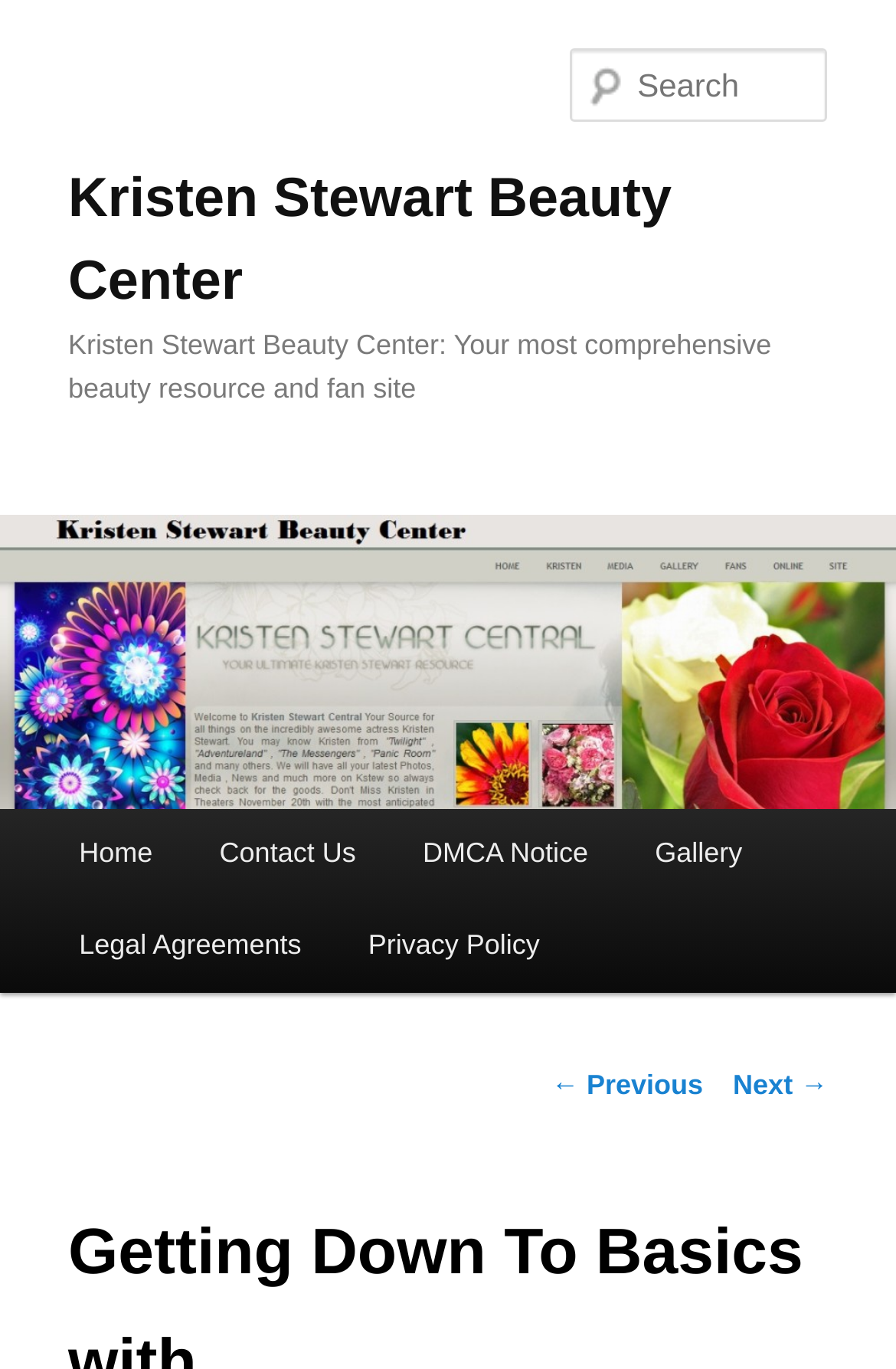Please specify the bounding box coordinates of the element that should be clicked to execute the given instruction: 'Go to the home page'. Ensure the coordinates are four float numbers between 0 and 1, expressed as [left, top, right, bottom].

[0.051, 0.591, 0.208, 0.658]